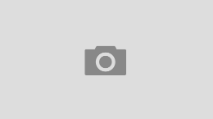What is the design style of the icon?
Deliver a detailed and extensive answer to the question.

The caption describes the icon as having a minimalist gray style, which suggests a simple and uncluttered design that effectively communicates its purpose without overwhelming the surrounding elements.